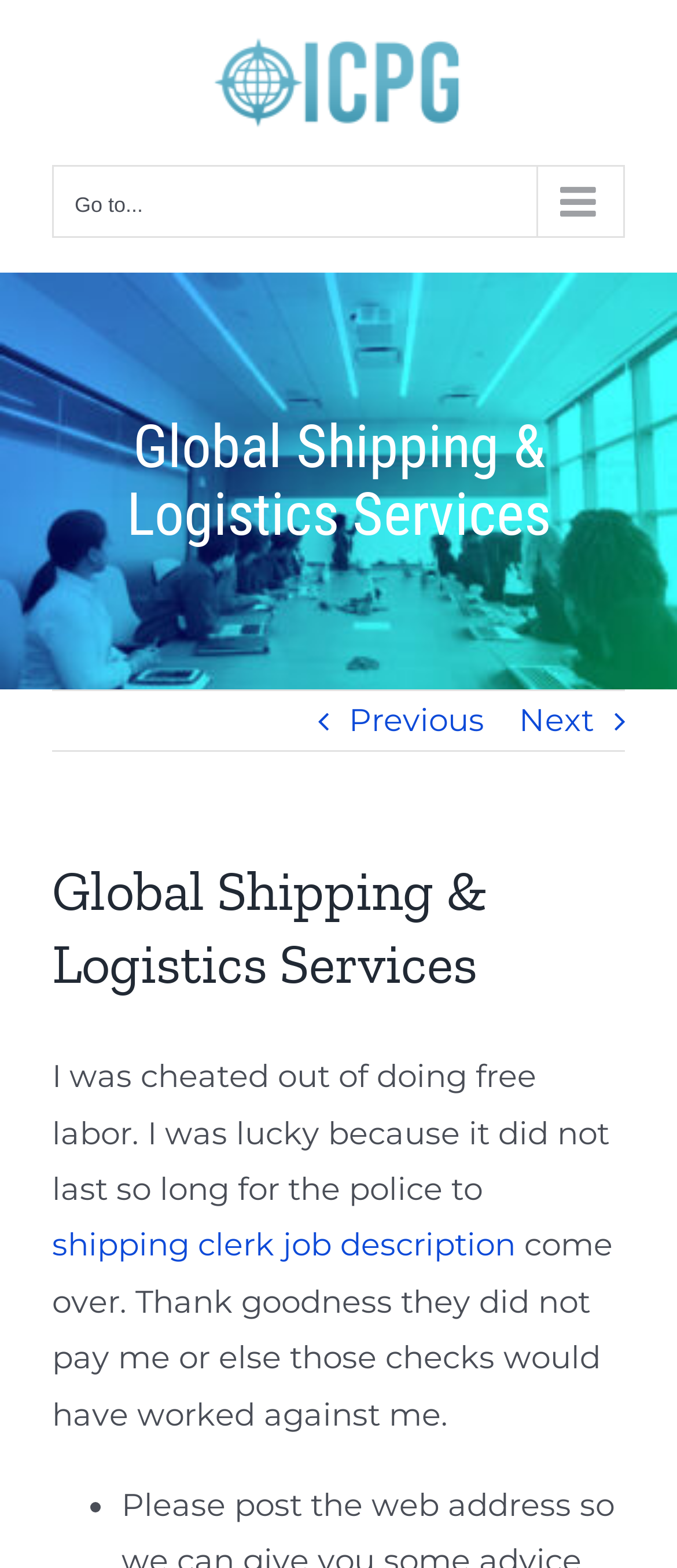From the details in the image, provide a thorough response to the question: What is the author grateful for?

The author mentions 'Thank goodness they did not pay me or else those checks would have worked against me', indicating that they are grateful that the police did not come and that they did not receive payment.